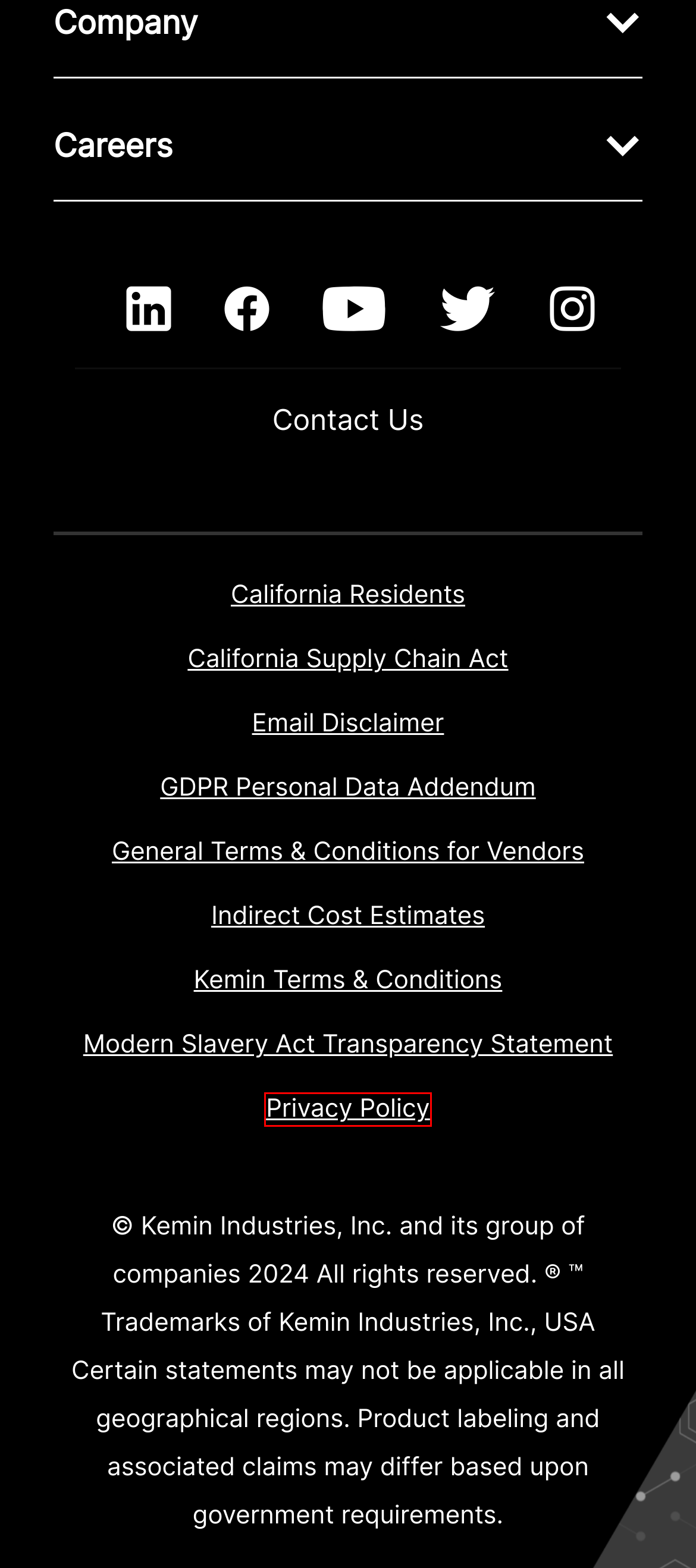You have a screenshot of a webpage with a red bounding box around an element. Identify the webpage description that best fits the new page that appears after clicking the selected element in the red bounding box. Here are the candidates:
A. California Consumer Privacy Act | Kemin Industries USA
B. GDPR Personal Data Addendum | Kemin Industries USA
C. Indirect Cost Estimates | Kemin Industries USA
D. Contact Us | Kemin Industries USA & Global Contacts
E. General Terms and Conditions | Kemin Industries USA
F. California Supply Chain Act | Kemin Industries USA
G. Privacy Policy | Kemin Industries USA
H. Modern Slavery Act Transparency Statement | Kemin USA

G